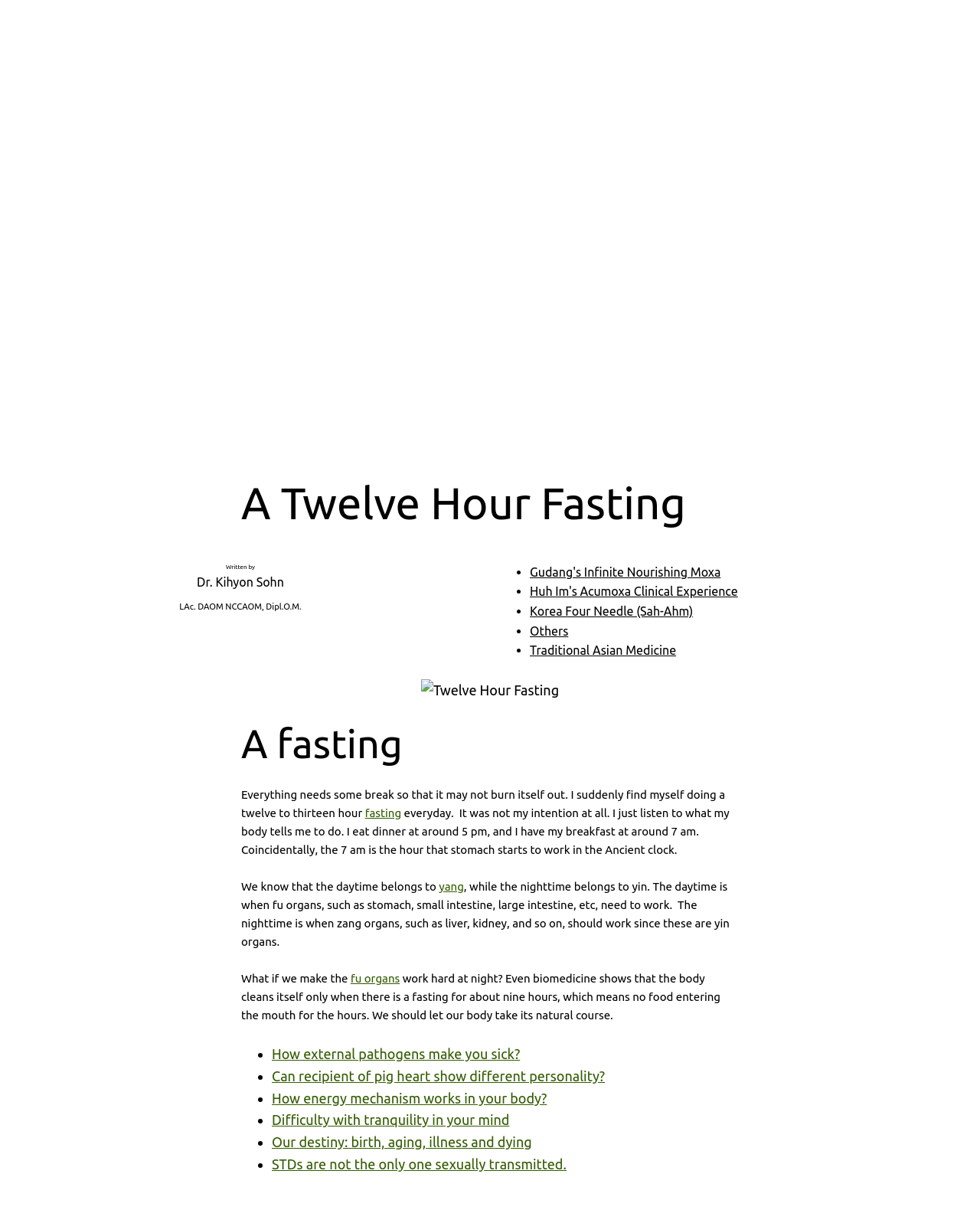Please answer the following question using a single word or phrase: 
What is the name of the author of the article?

Dr. Kihyon Sohn